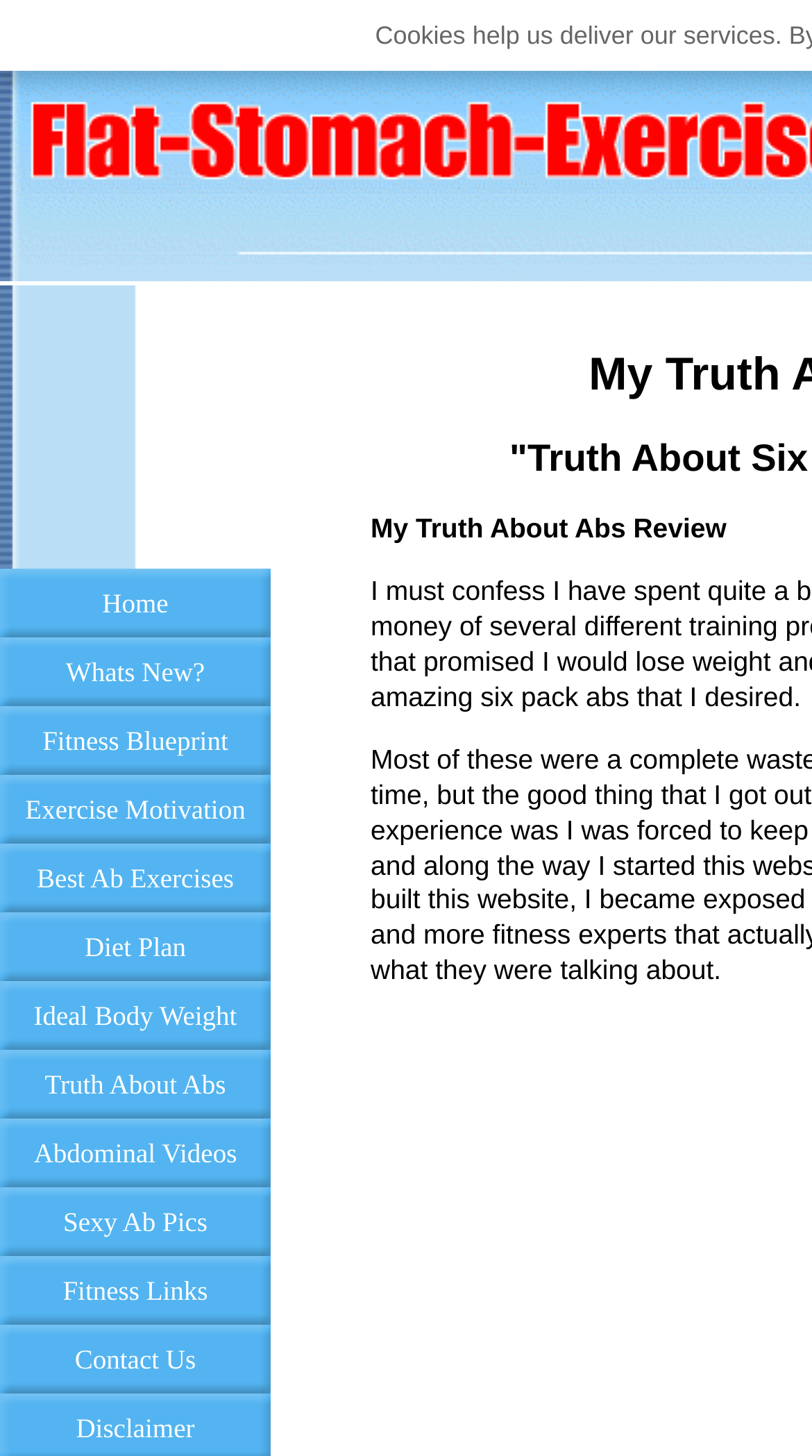Given the element description, predict the bounding box coordinates in the format (top-left x, top-left y, bottom-right x, bottom-right y). Make sure all values are between 0 and 1. Here is the element description: Truth About Abs

[0.0, 0.721, 0.333, 0.768]